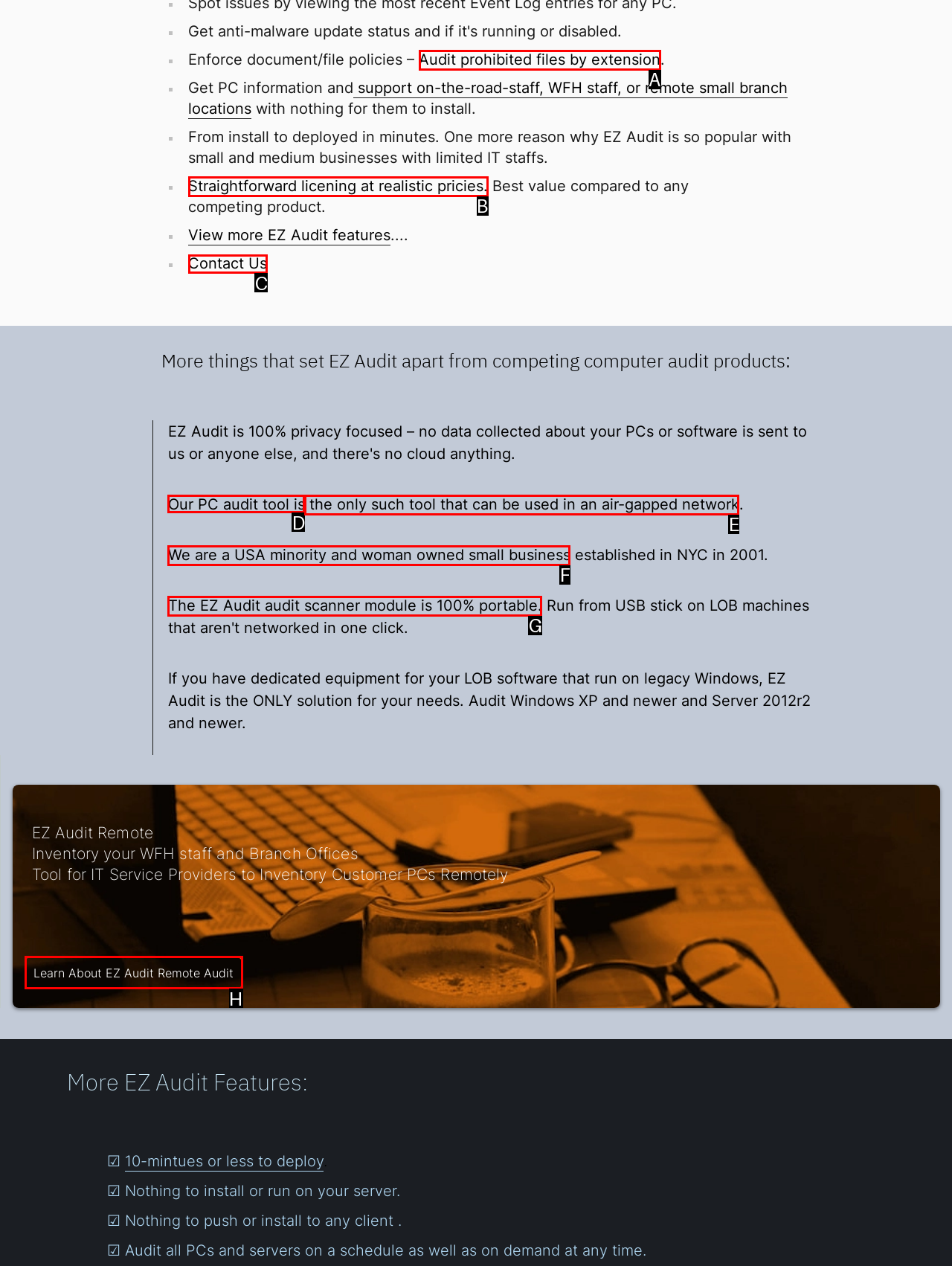Identify the correct option to click in order to accomplish the task: Contact Us Provide your answer with the letter of the selected choice.

C